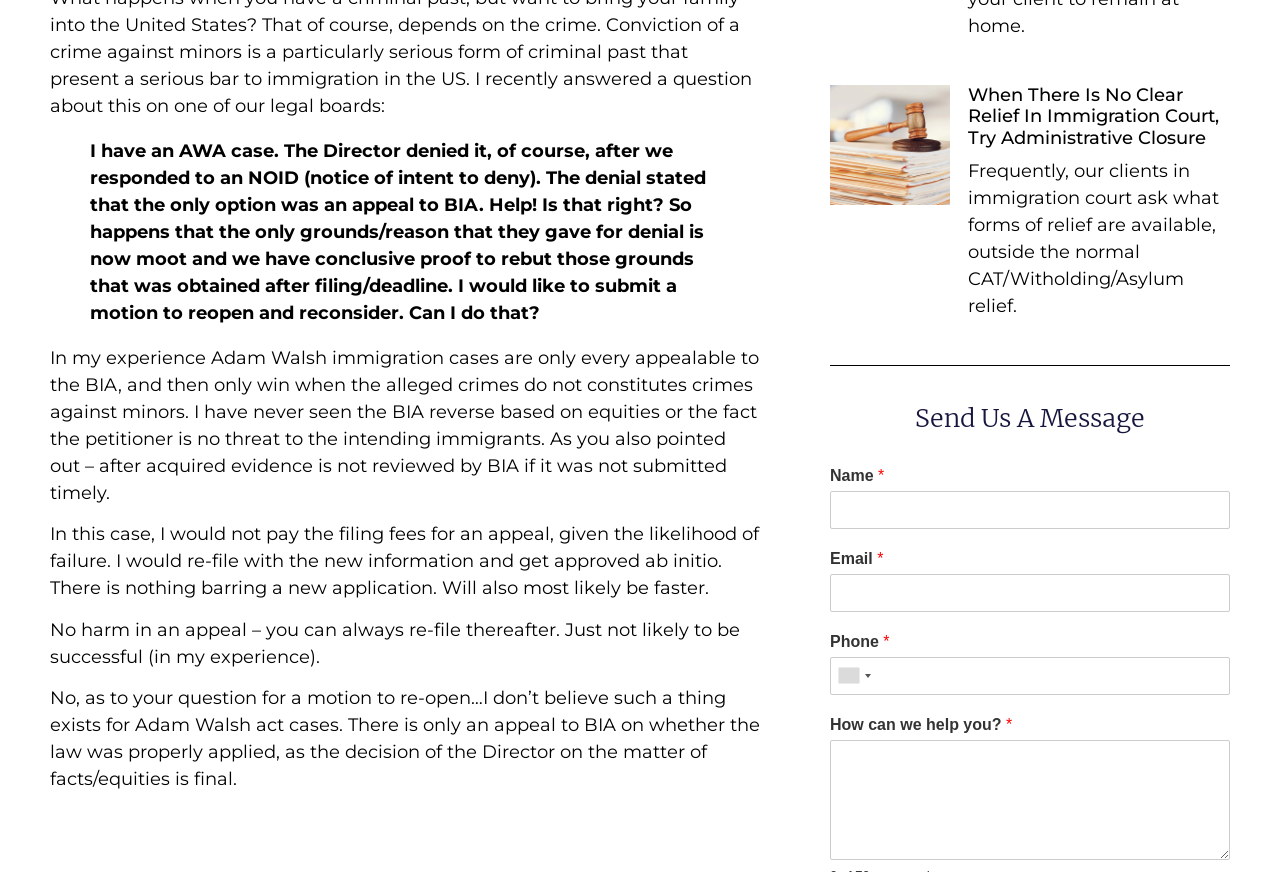Based on the element description name="wpf-temp-wpforms[fields][3]", identify the bounding box coordinates for the UI element. The coordinates should be in the format (top-left x, top-left y, bottom-right x, bottom-right y) and within the 0 to 1 range.

[0.648, 0.753, 0.961, 0.797]